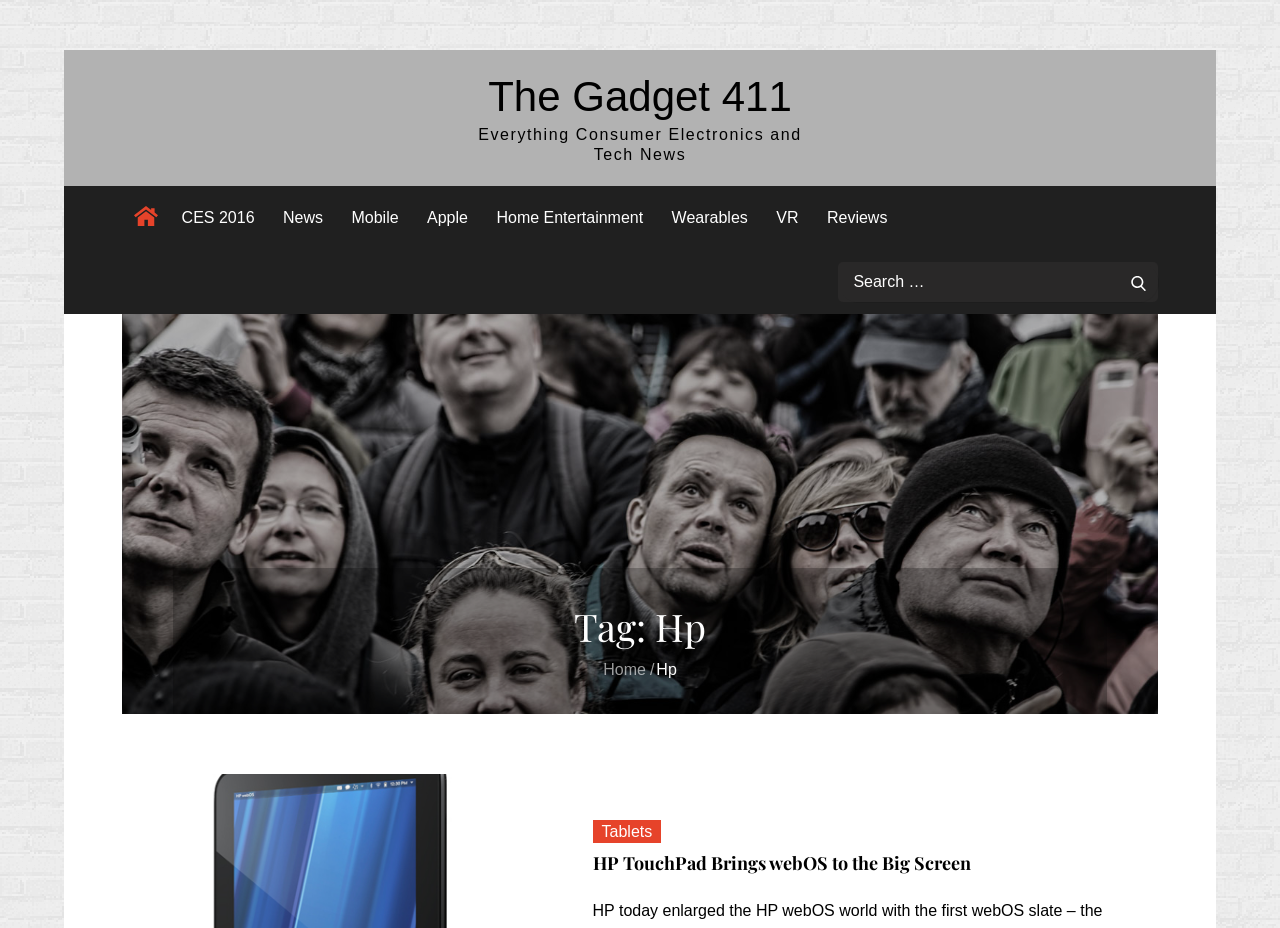Highlight the bounding box coordinates of the element that should be clicked to carry out the following instruction: "Go to CES 2016 page". The coordinates must be given as four float numbers ranging from 0 to 1, i.e., [left, top, right, bottom].

[0.132, 0.201, 0.208, 0.27]